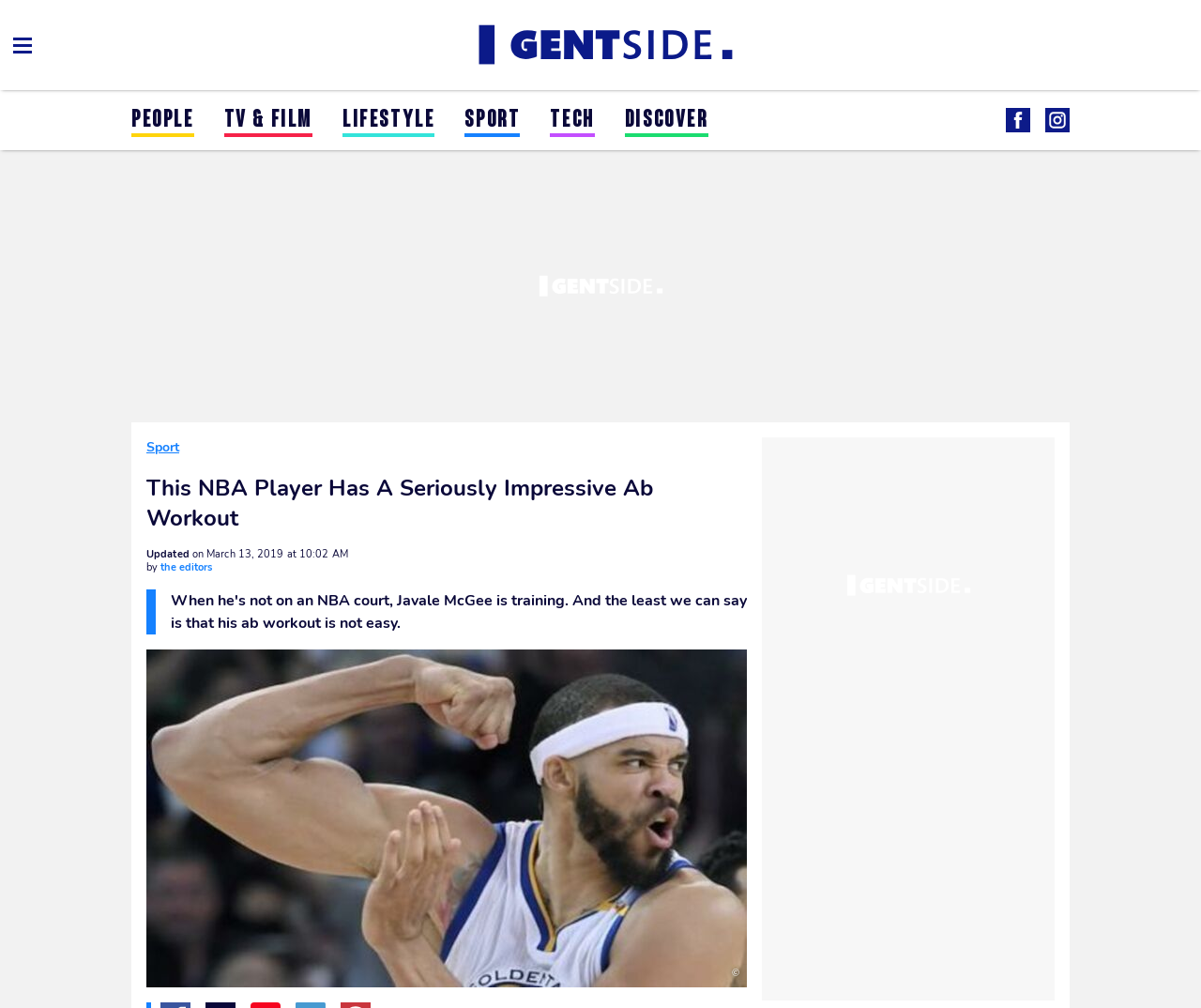Locate the bounding box coordinates of the element that should be clicked to execute the following instruction: "Click on the 'Gentside UK' link".

[0.383, 0.0, 0.617, 0.089]